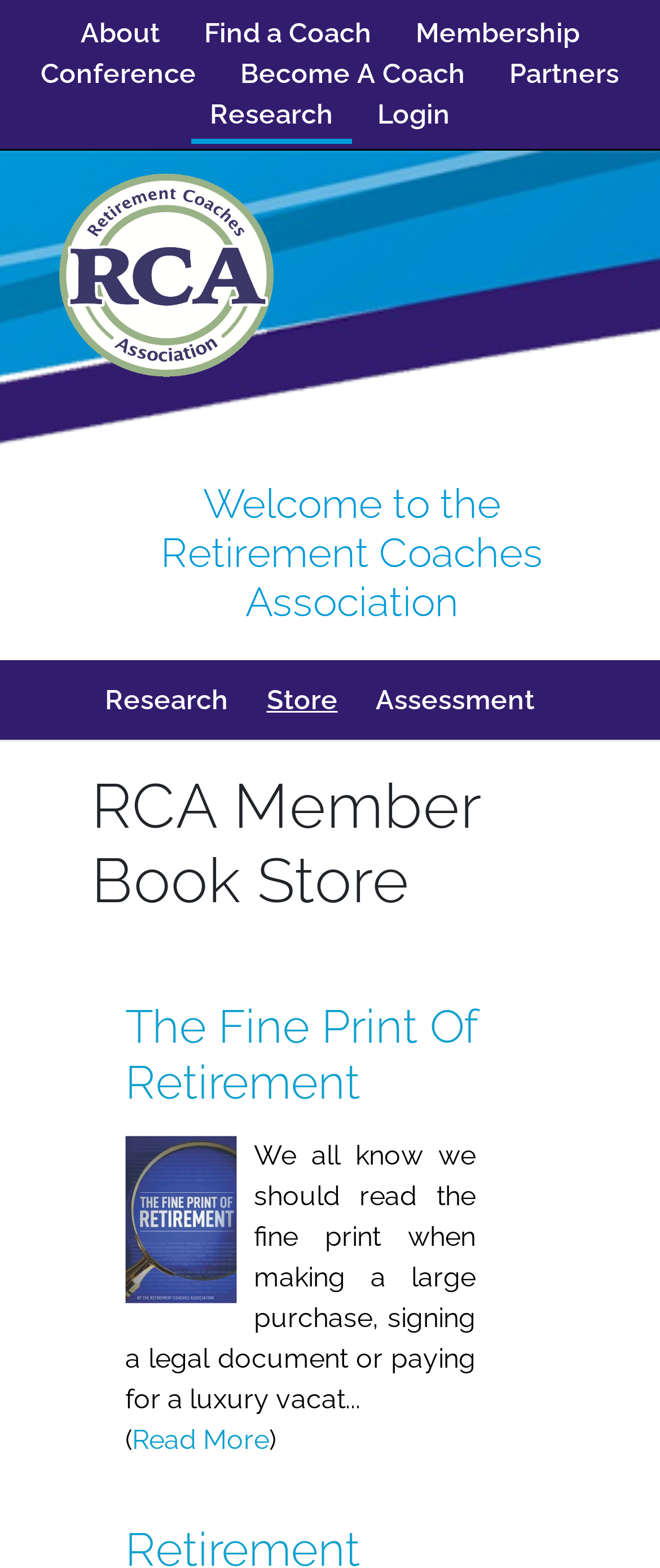Give a one-word or short phrase answer to this question: 
What is the purpose of the 'Read More' link?

To read more about the fine print of retirement